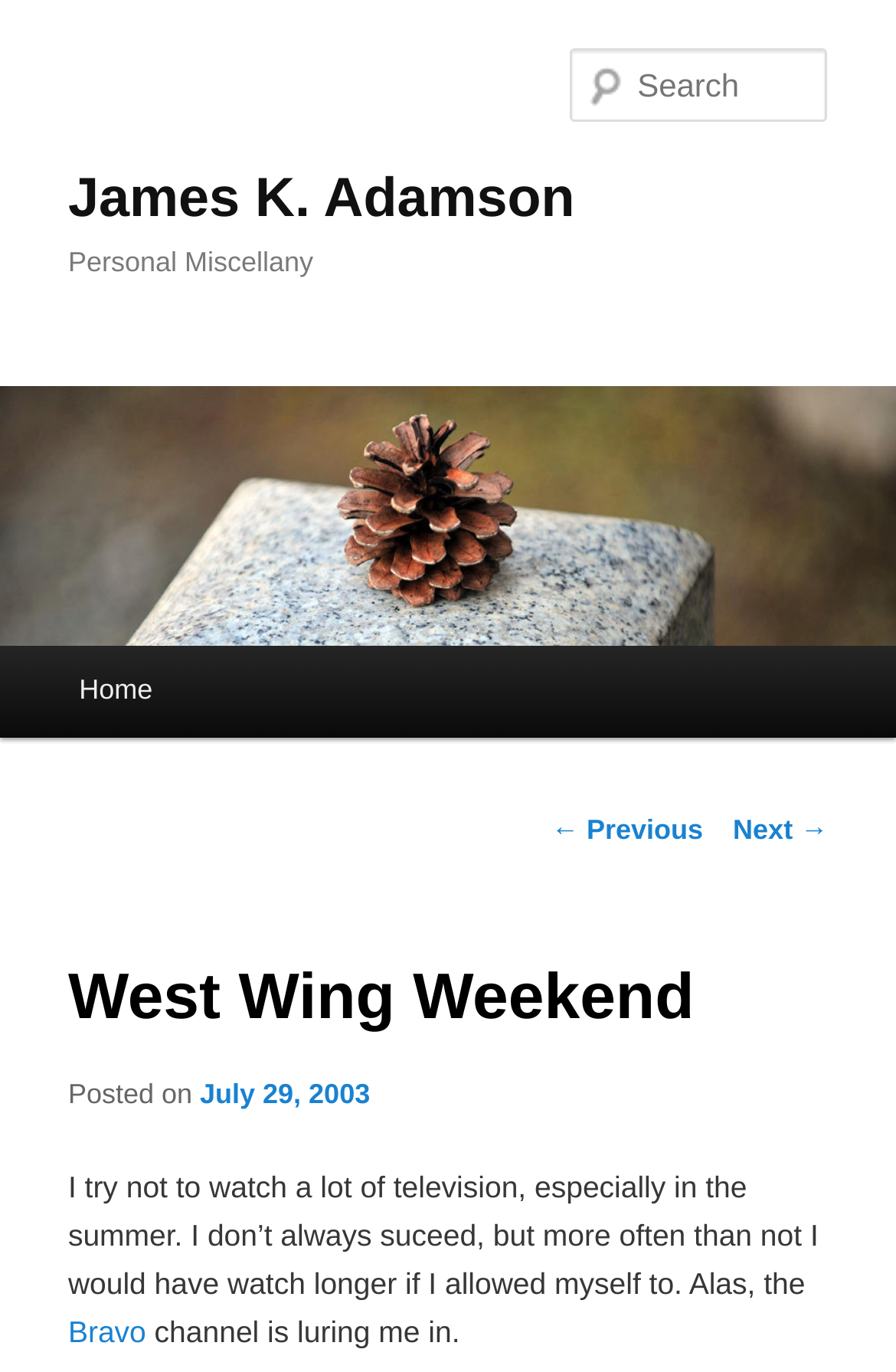Determine the main headline from the webpage and extract its text.

James K. Adamson